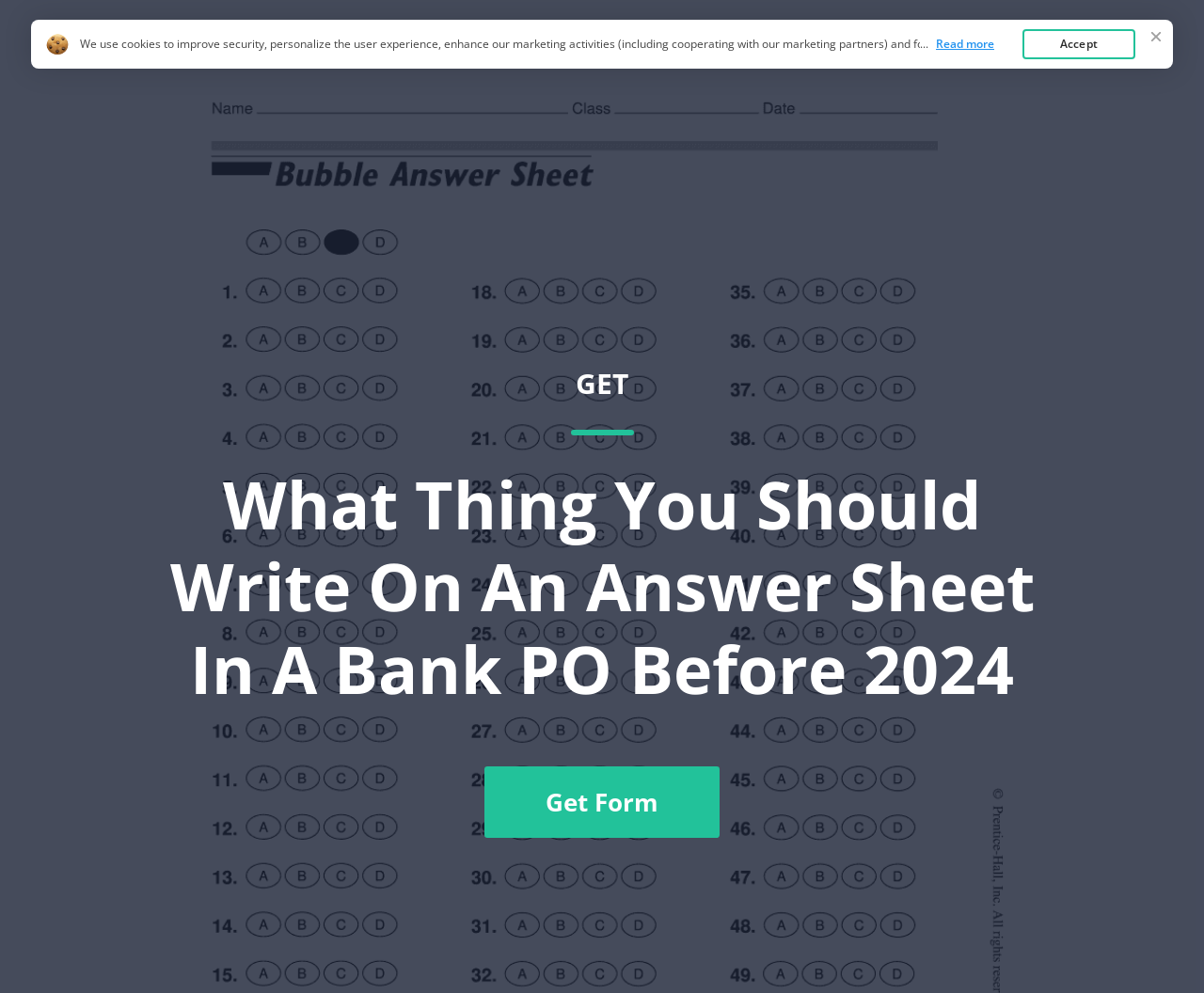What is the purpose of the 'Get Form' button?
Refer to the image and provide a one-word or short phrase answer.

To get a form